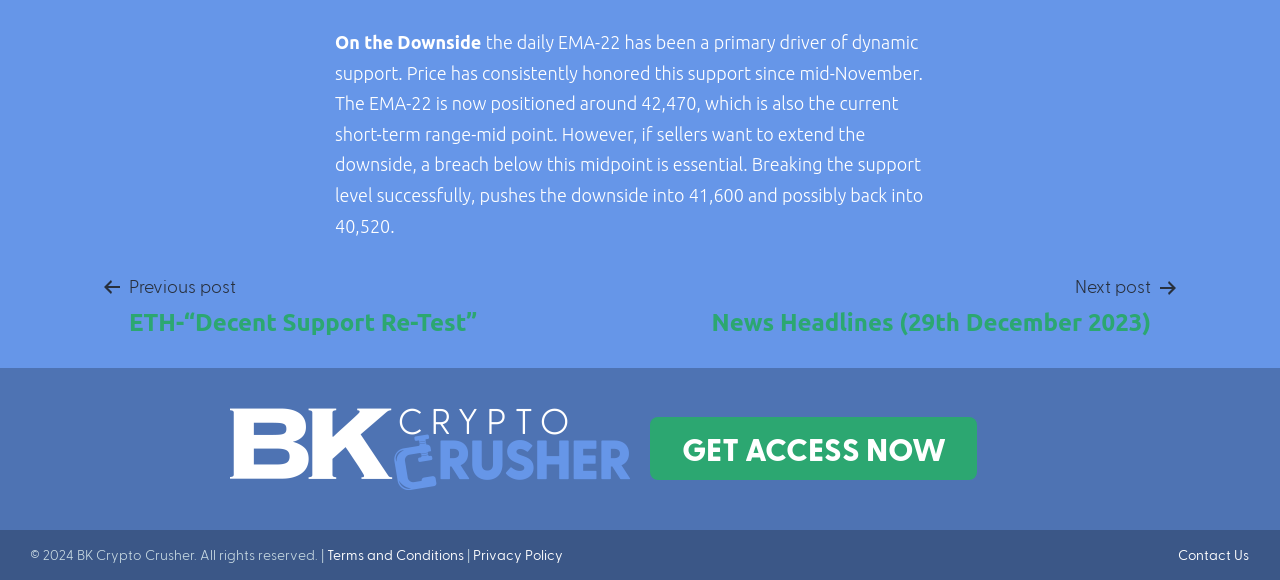Refer to the image and provide a thorough answer to this question:
What is the button text above the copyright information?

The button element with the bounding box coordinates [0.508, 0.72, 0.763, 0.828] has the text 'GET ACCESS NOW', which is located above the copyright information.